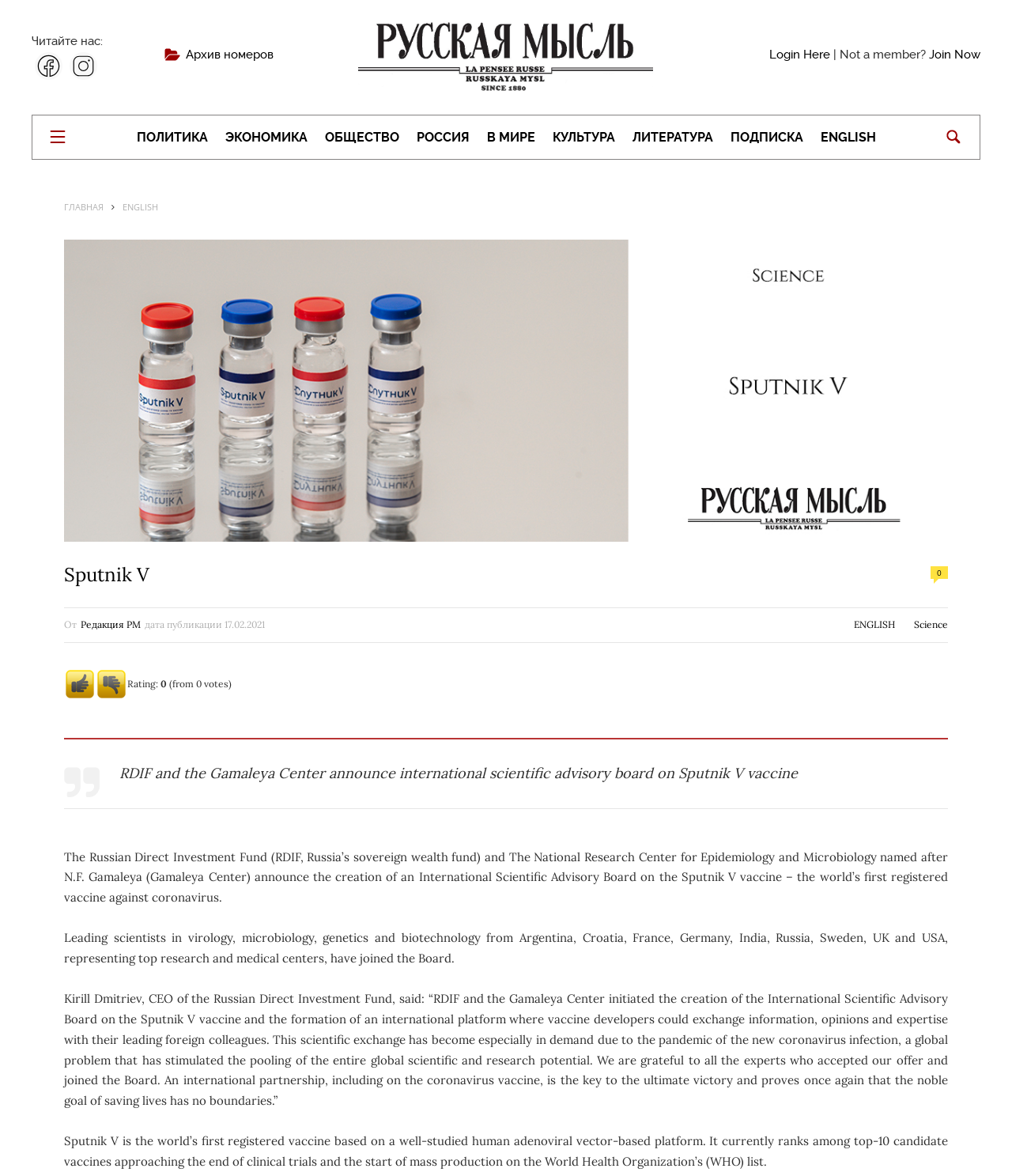Identify the bounding box coordinates for the UI element described as: "alt="Russian Mind"".

[0.354, 0.069, 0.645, 0.081]